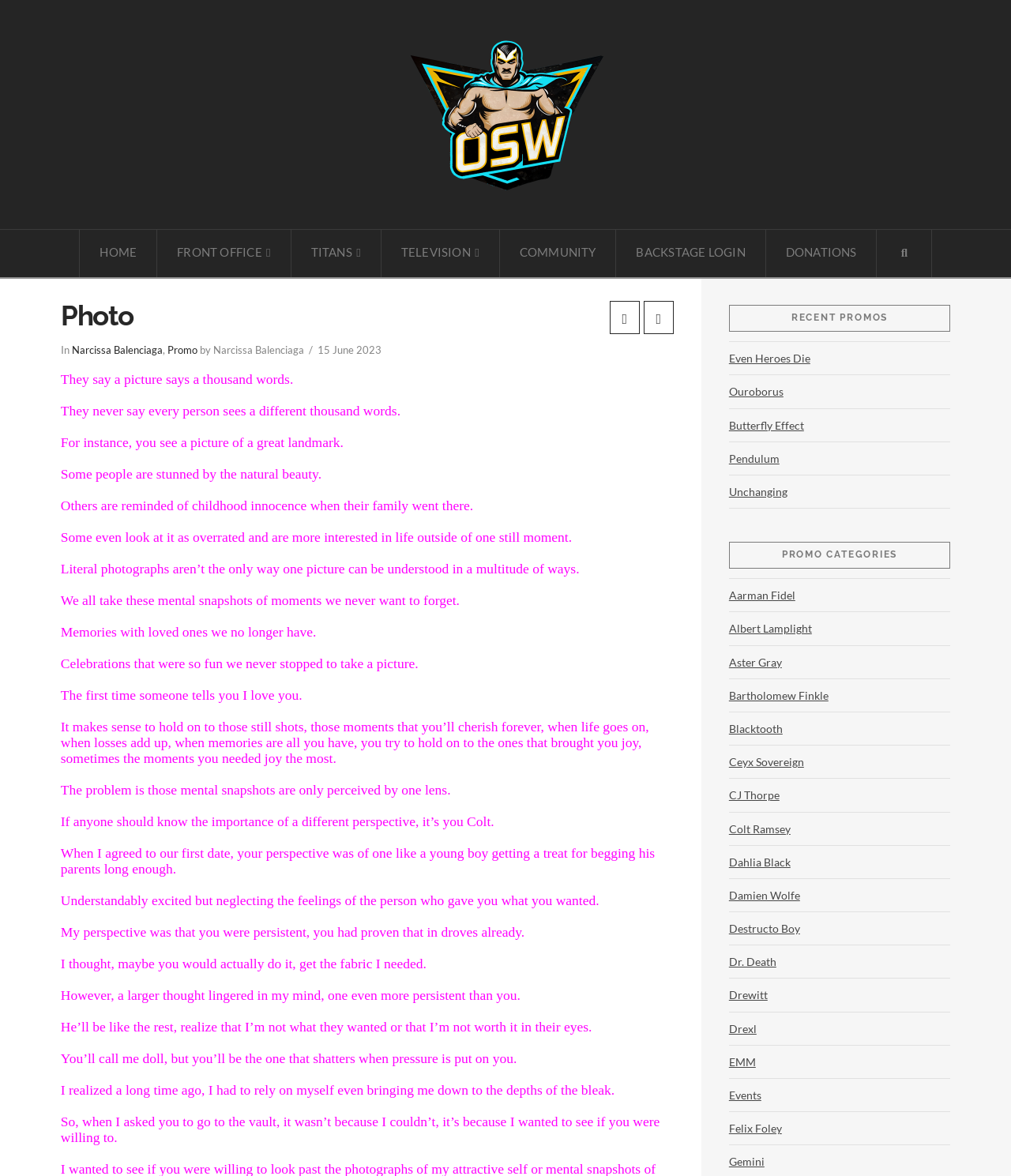Find the bounding box coordinates for the area that should be clicked to accomplish the instruction: "View the promo titled Even Heroes Die".

[0.721, 0.291, 0.801, 0.319]